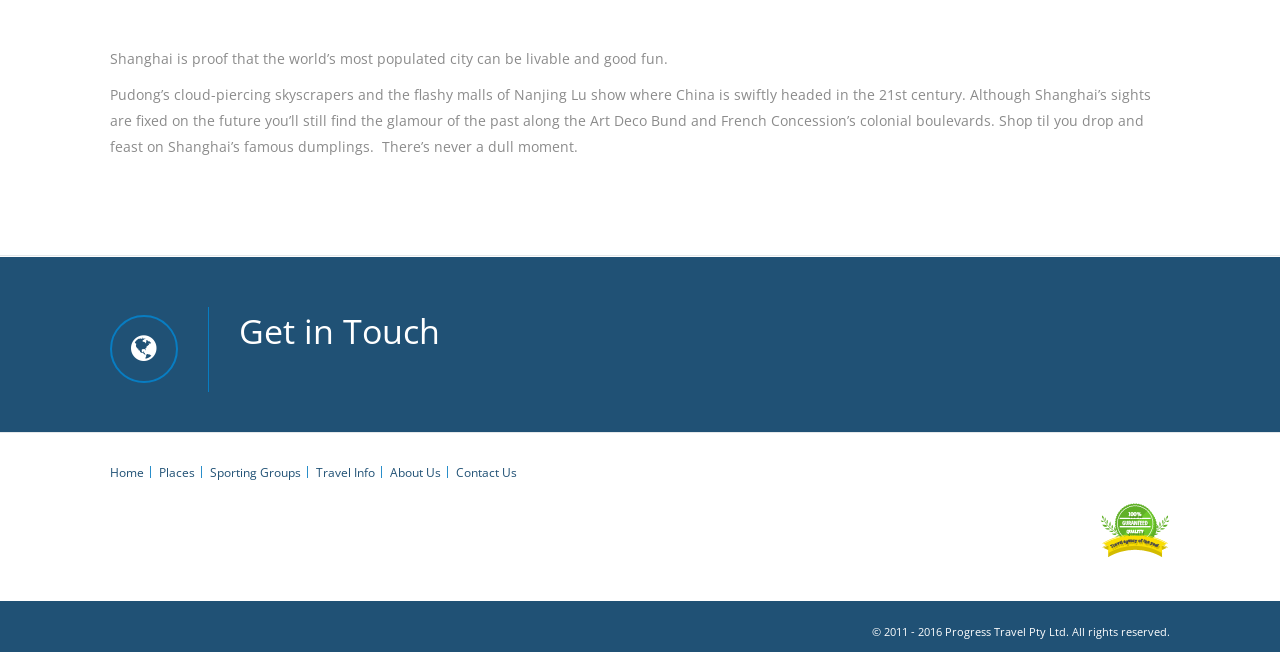Based on the element description Home, identify the bounding box of the UI element in the given webpage screenshot. The coordinates should be in the format (top-left x, top-left y, bottom-right x, bottom-right y) and must be between 0 and 1.

[0.086, 0.711, 0.112, 0.737]